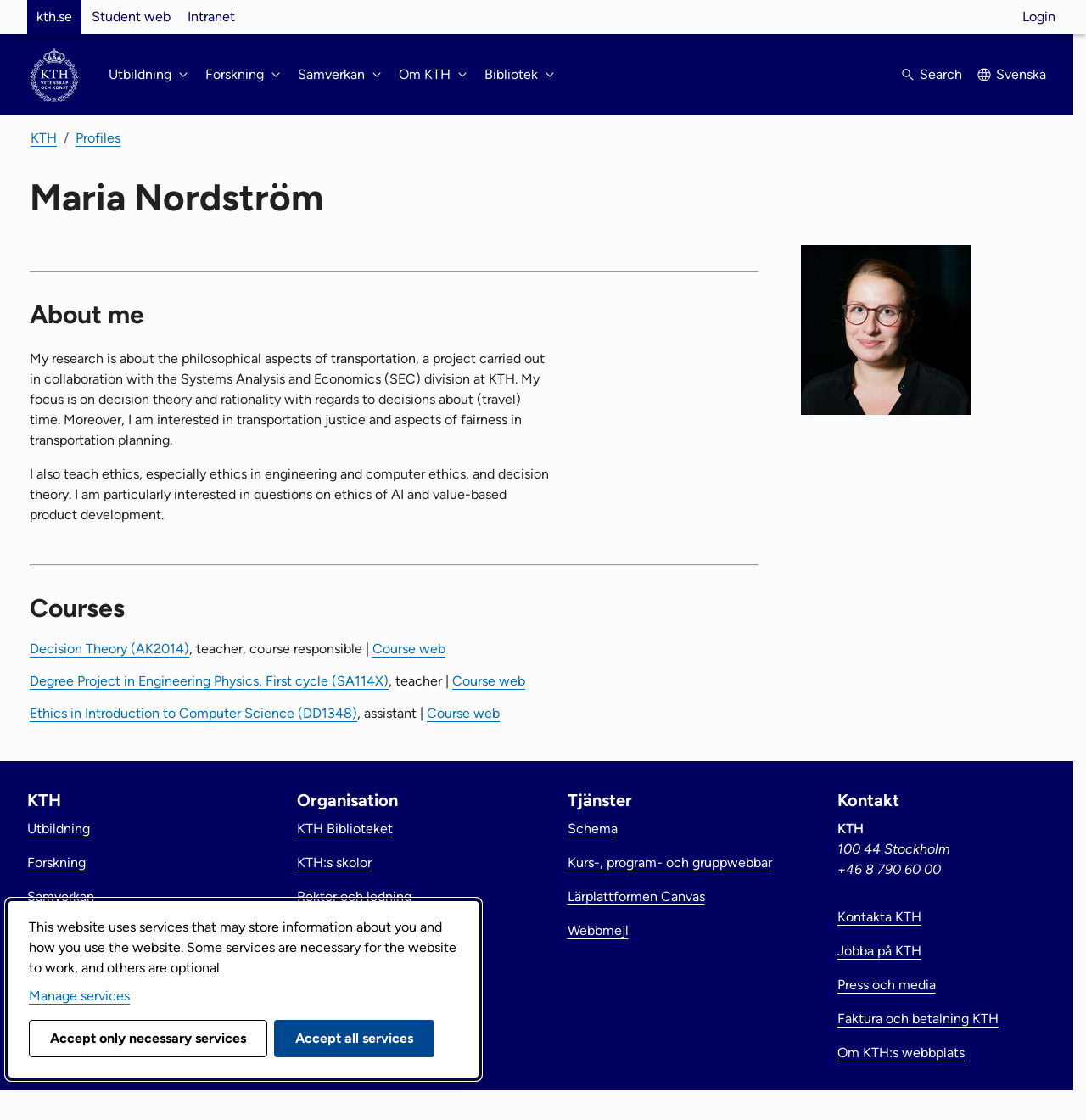Please specify the bounding box coordinates of the clickable region to carry out the following instruction: "Go to 'Student web'". The coordinates should be four float numbers between 0 and 1, in the format [left, top, right, bottom].

[0.078, 0.0, 0.163, 0.03]